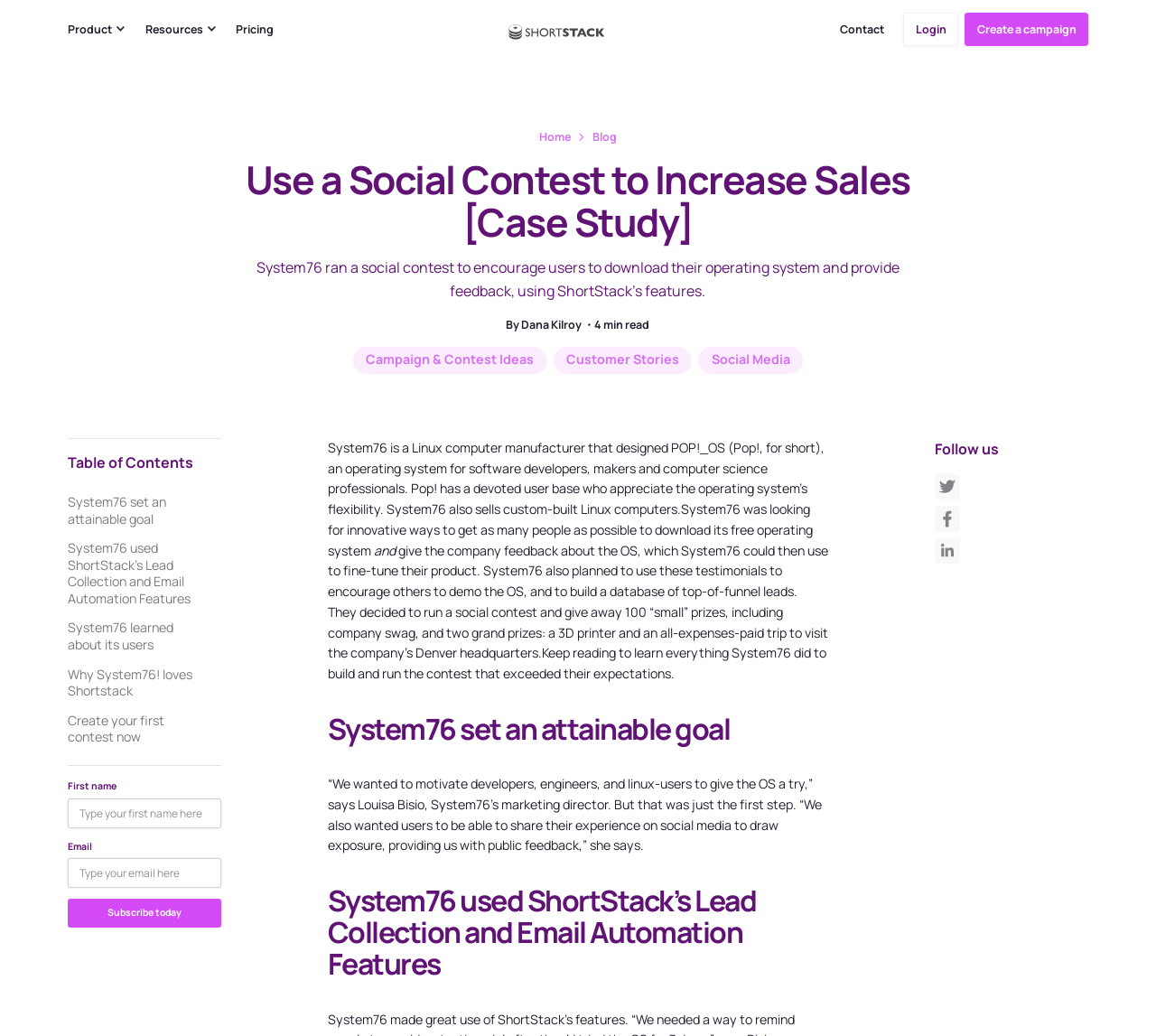Pinpoint the bounding box coordinates of the area that must be clicked to complete this instruction: "Click on the 'Product' button".

[0.058, 0.016, 0.109, 0.041]